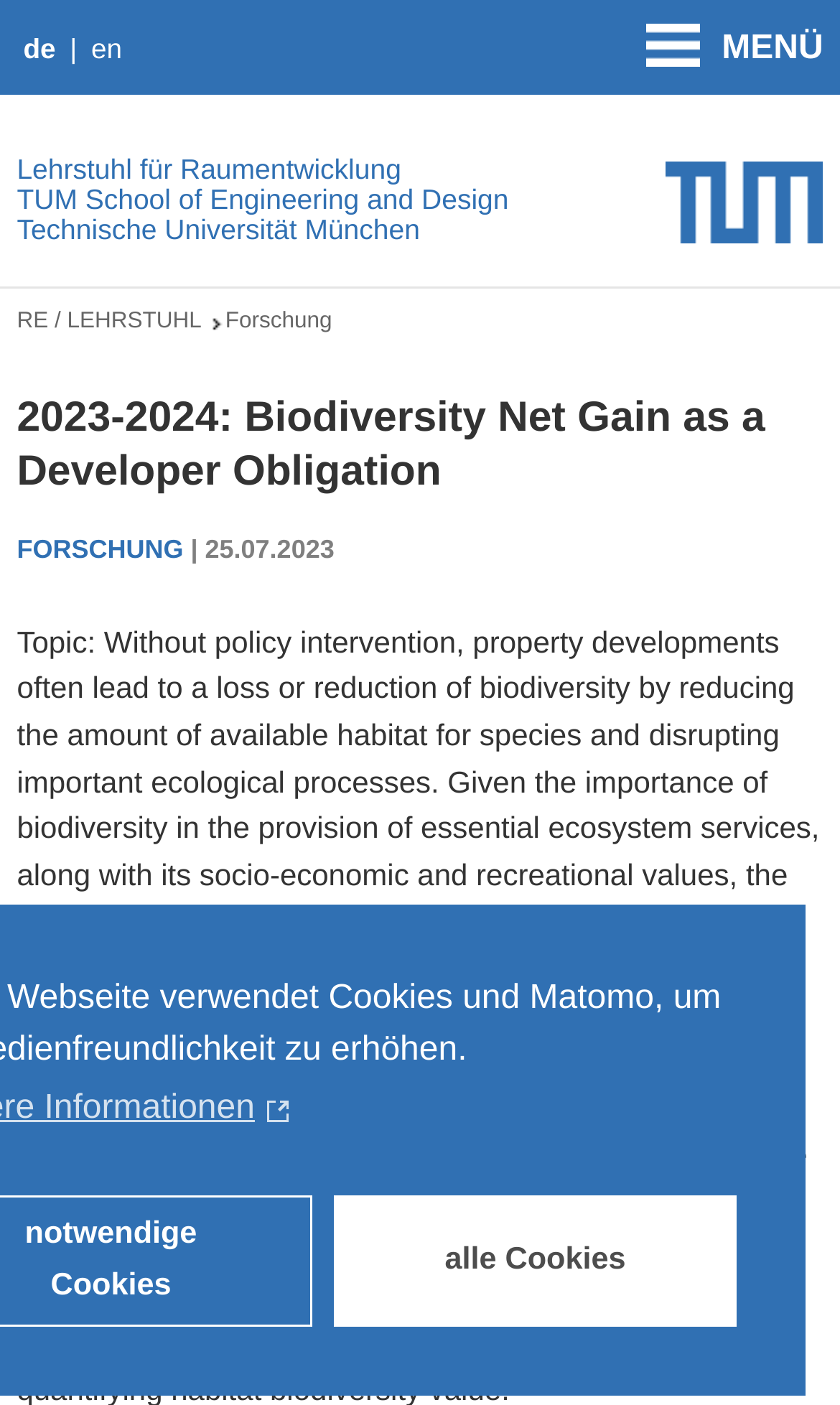Provide a comprehensive description of the webpage.

The webpage is about "Biodiversity Net Gain as a Developer Obligation" in the context of the Lehrstuhl für Raumentwicklung. At the top left, there is a language selection option with "Deutsch" and "English" links. Below this, there is a navigation menu button labeled "Navigation öffnen" which, when opened, displays a menu with the title "MENÜ". 

To the right of the language selection, there is a link to the "Technische Universität München" with an accompanying image of the university's logo. 

The main content area is divided into two sections. On the left, there are three links: "Lehrstuhl für Raumentwicklung", "TUM School of Engineering and Design", and "Technische Universität München". On the right, there is a breadcrumbs navigation section with links to "RE / LEHRSTUHL" and "Forschung". 

Below this, there is a heading that repeats the title "2023-2024: Biodiversity Net Gain as a Developer Obligation". Underneath, there is a section with the title "FORSCHUNG" and a date "25.07.2023". 

At the bottom of the page, there is a horizontal separator line, and a button labeled "alle Cookies" in the bottom right corner.